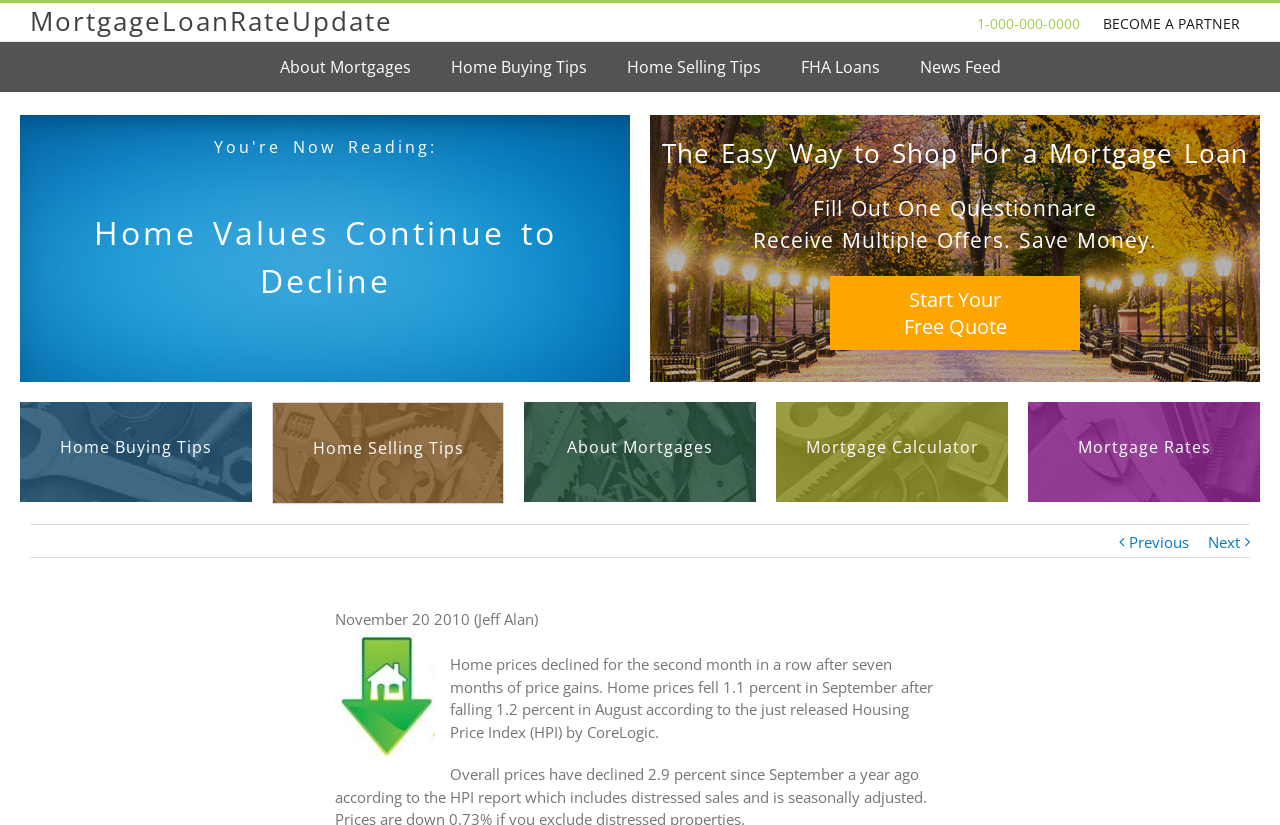Extract the bounding box coordinates of the UI element described: "FHA Loans". Provide the coordinates in the format [left, top, right, bottom] with values ranging from 0 to 1.

[0.625, 0.051, 0.687, 0.112]